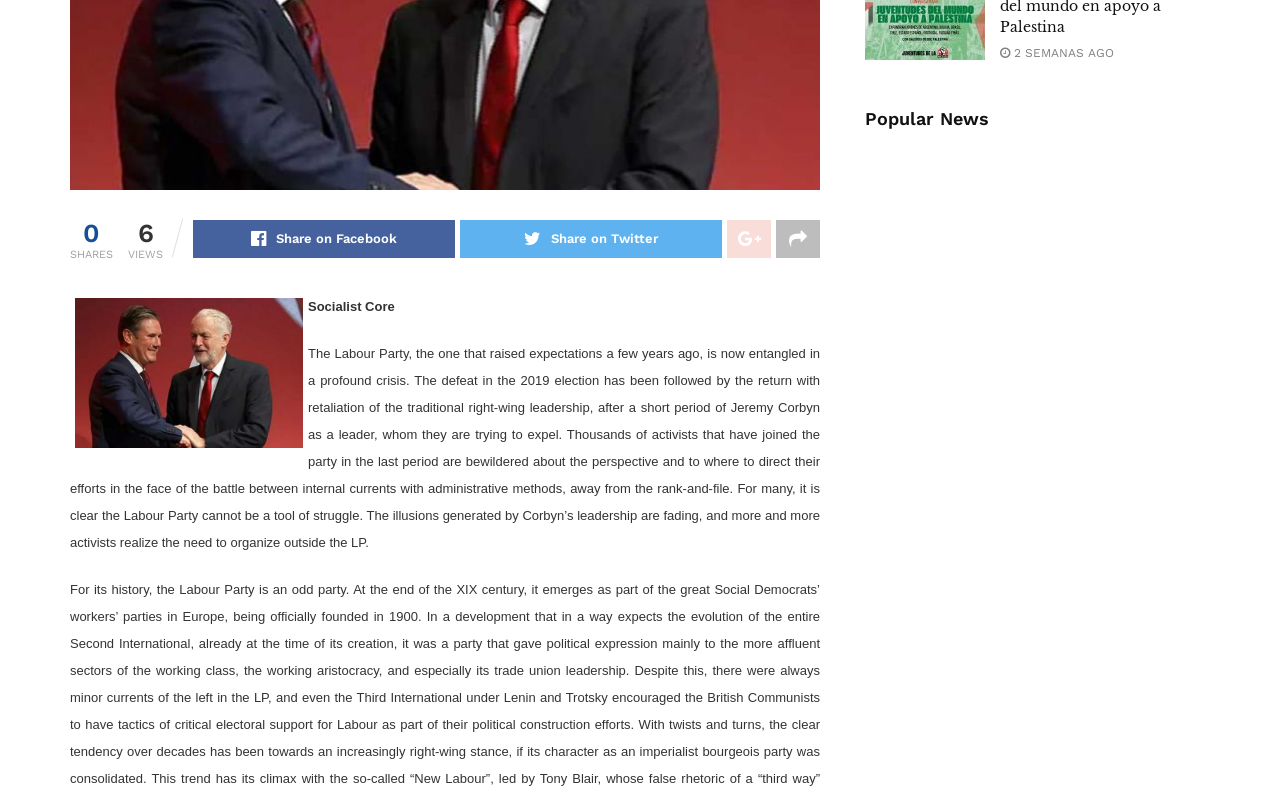Find the UI element described as: "2 semanas ago" and predict its bounding box coordinates. Ensure the coordinates are four float numbers between 0 and 1, [left, top, right, bottom].

[0.781, 0.058, 0.87, 0.075]